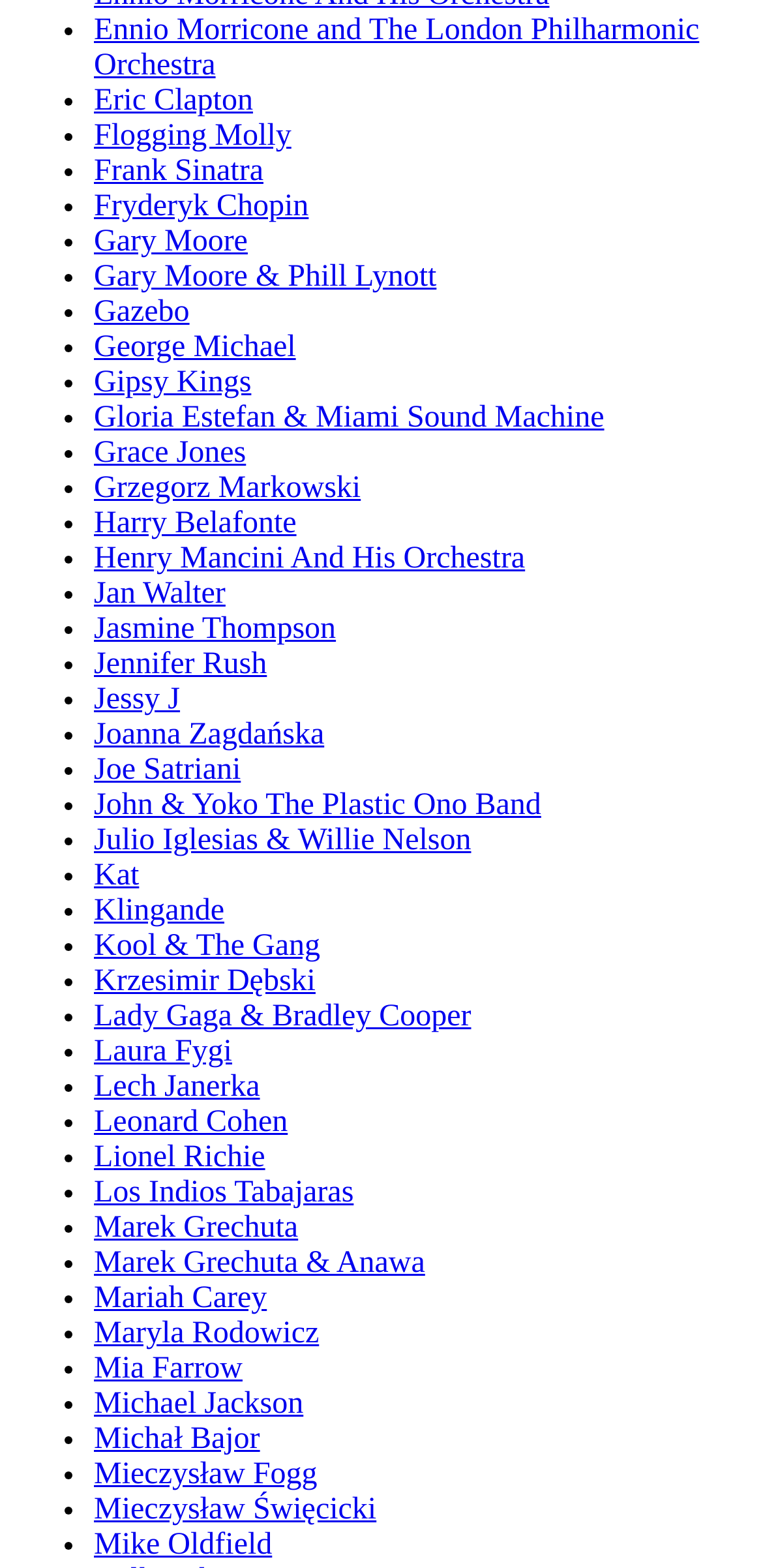Please identify the bounding box coordinates of the element I should click to complete this instruction: 'Check out Frank Sinatra'. The coordinates should be given as four float numbers between 0 and 1, like this: [left, top, right, bottom].

[0.123, 0.099, 0.345, 0.12]